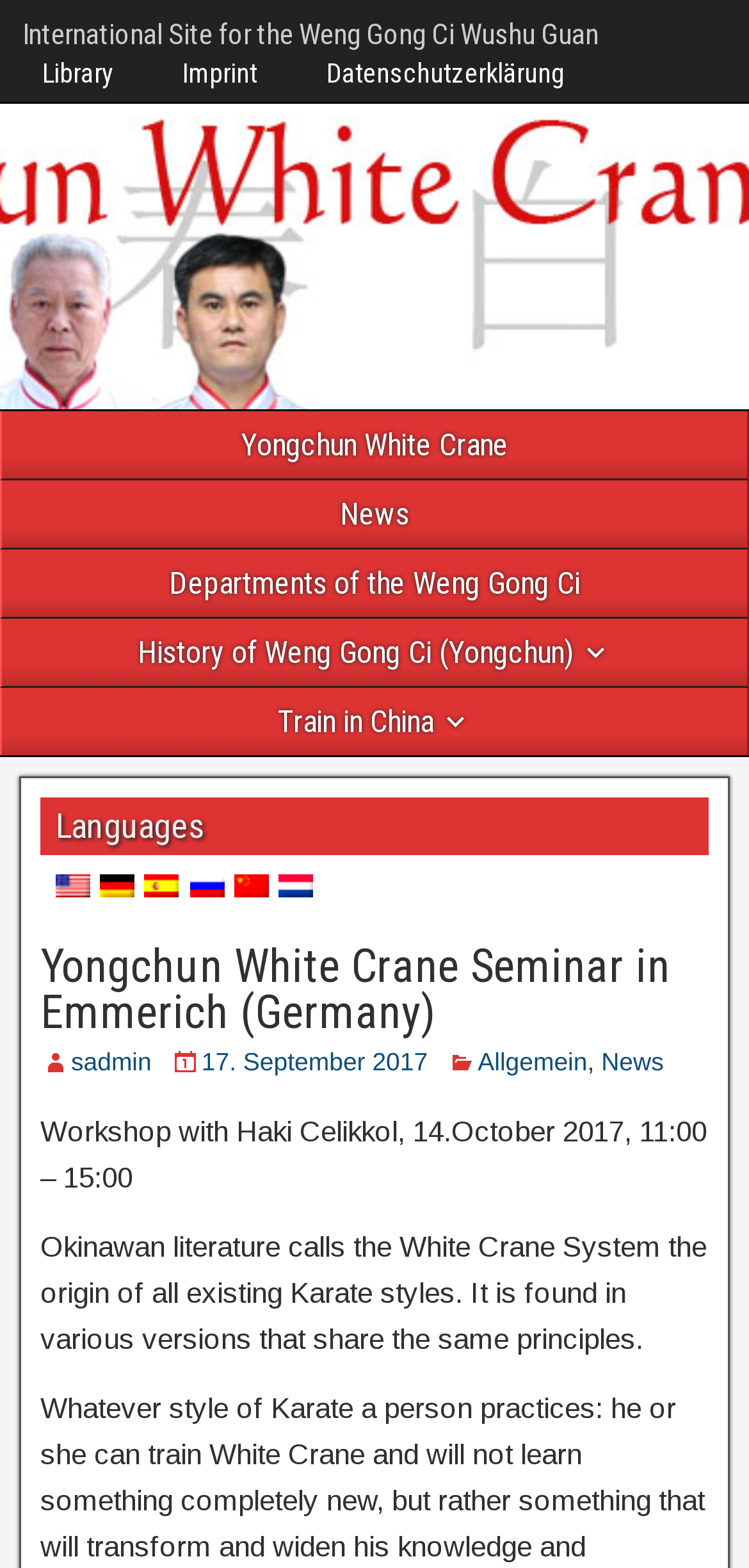Answer briefly with one word or phrase:
How many language options are available?

6